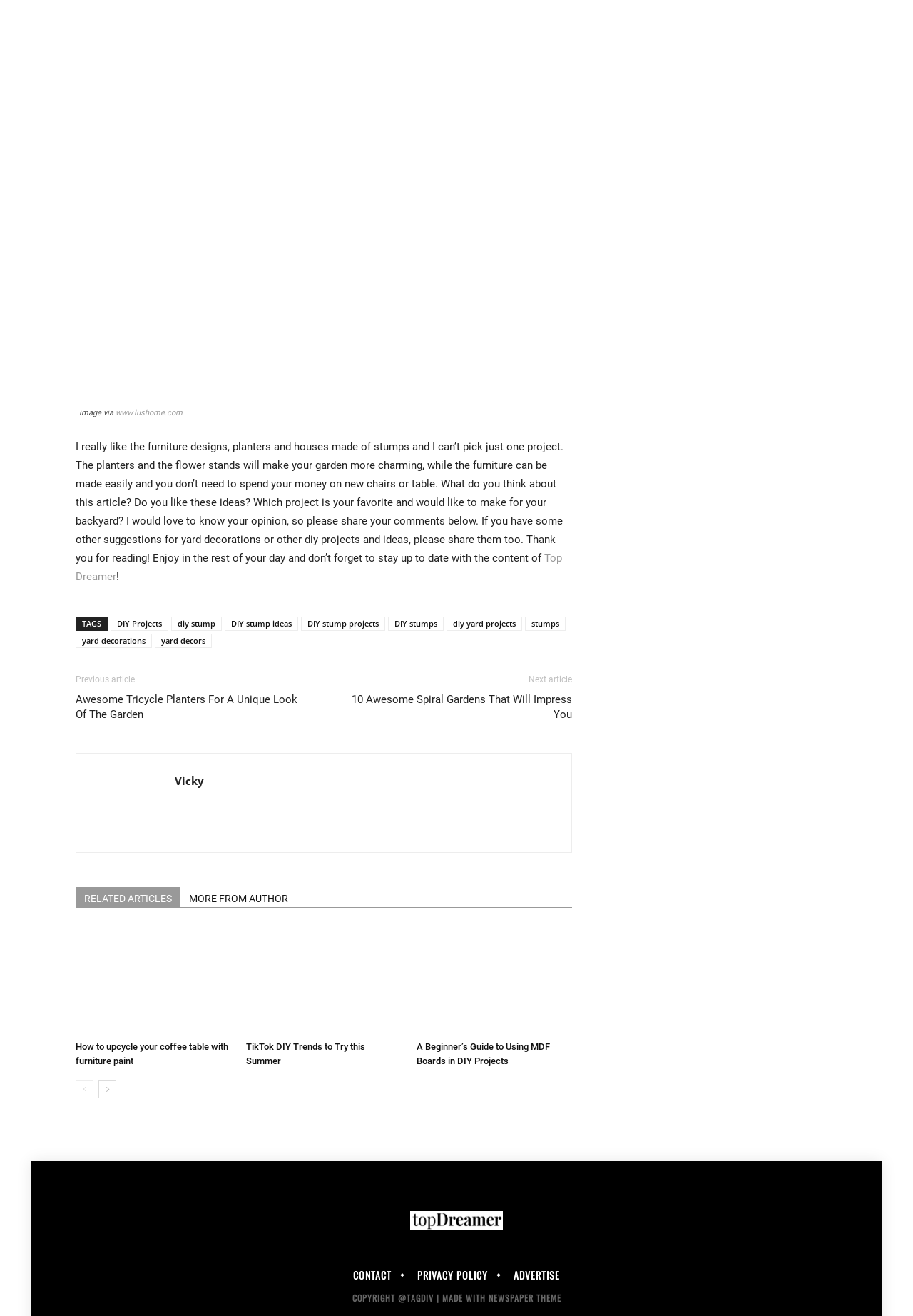Specify the bounding box coordinates for the region that must be clicked to perform the given instruction: "Click on the link to read about DIY stump ideas".

[0.188, 0.468, 0.243, 0.479]